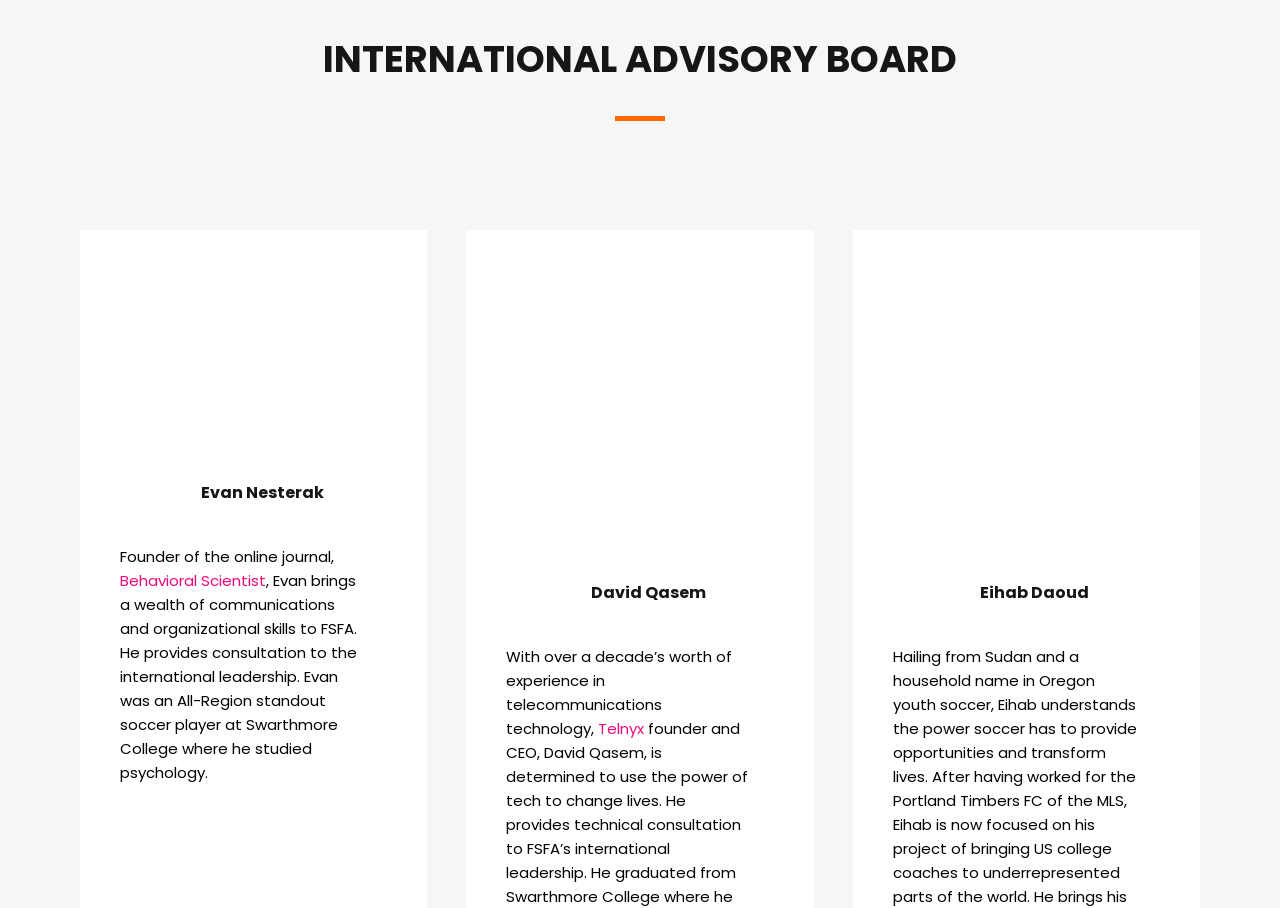What did Evan Nesterak study in college?
Refer to the screenshot and deliver a thorough answer to the question presented.

I found a text 'where he studied psychology' associated with Evan Nesterak, indicating that he studied psychology in college.